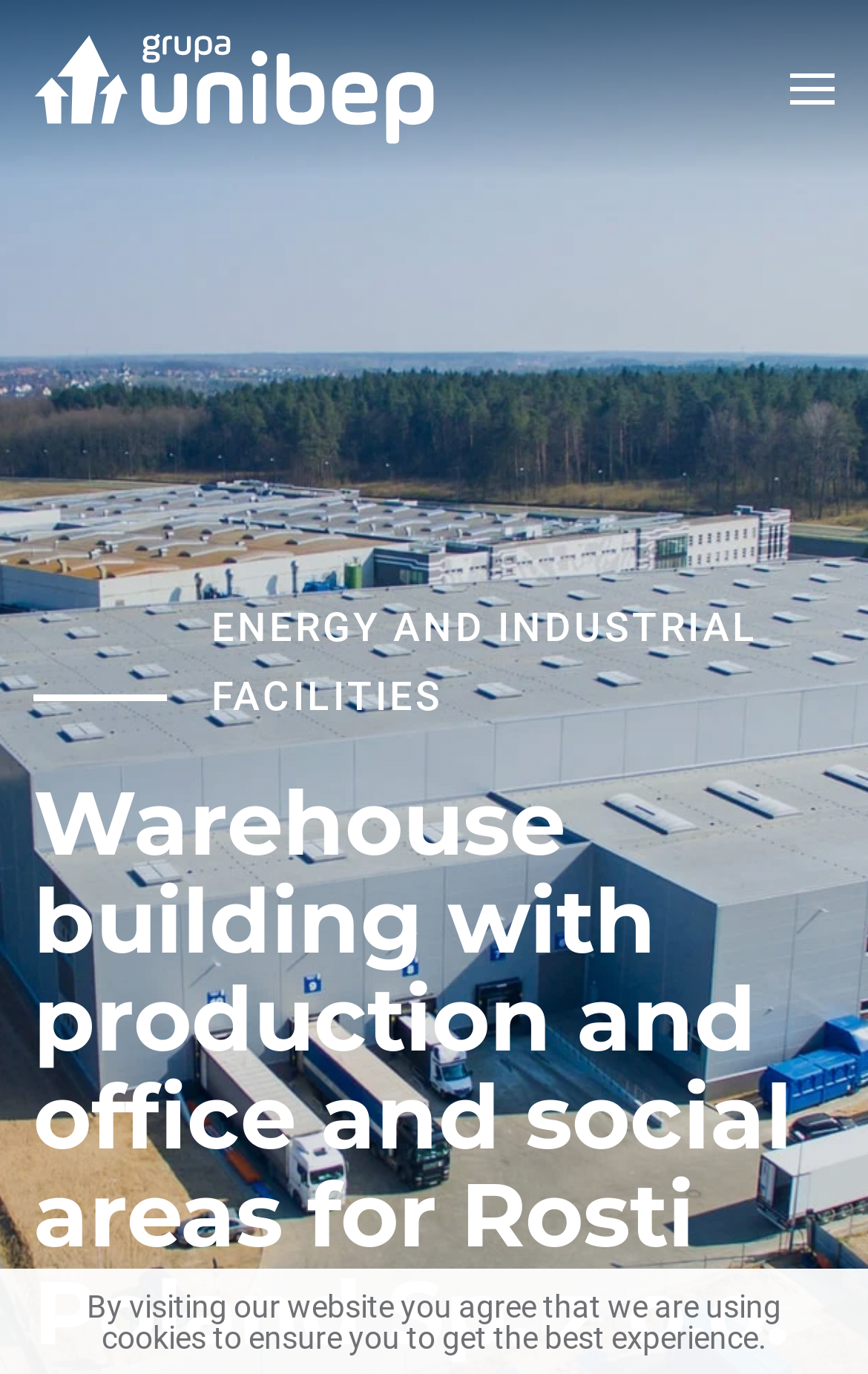Find the headline of the webpage and generate its text content.

Warehouse building with production and office and social areas for Rosti Poland Sp. z o.o.